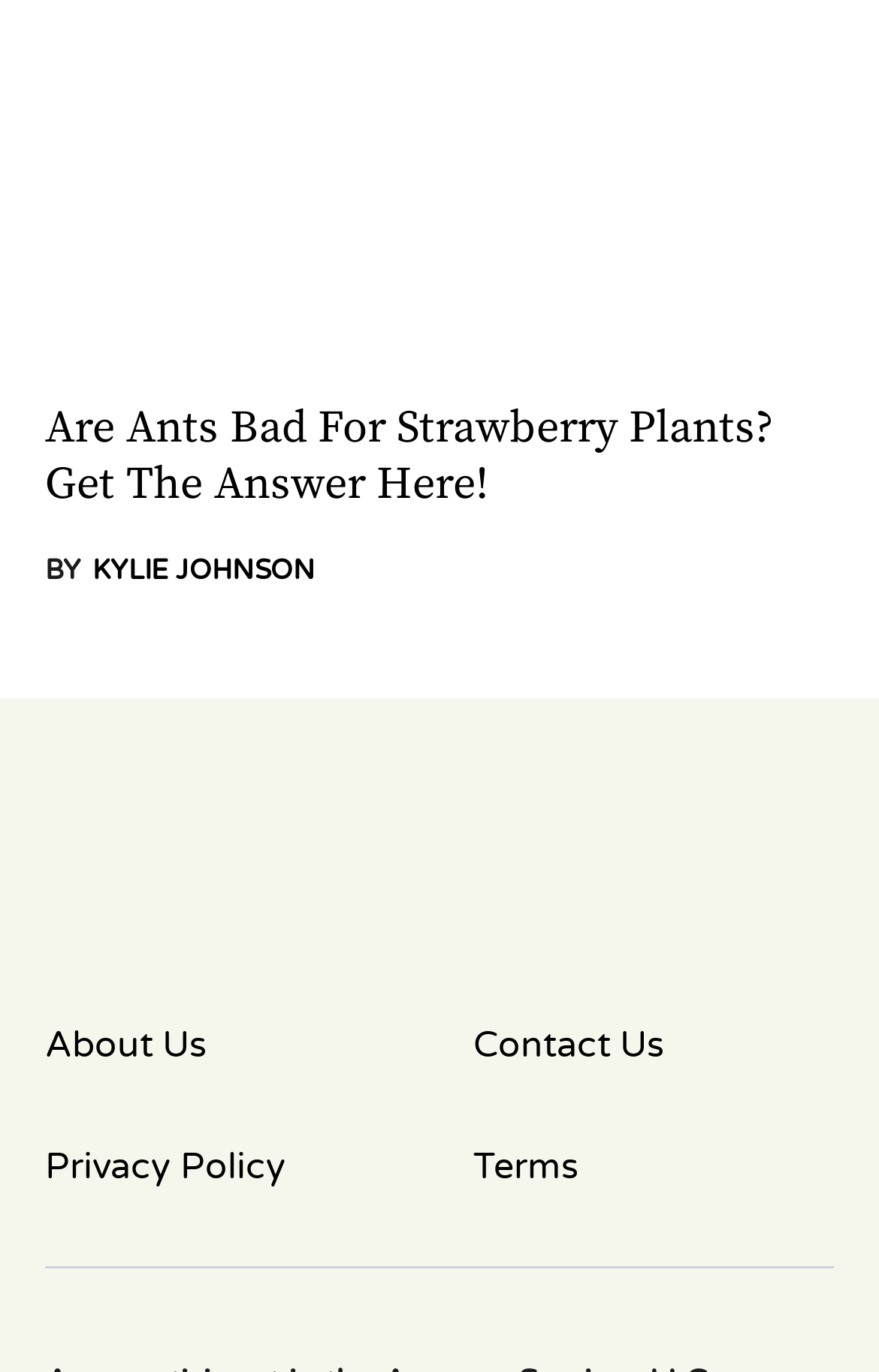Please use the details from the image to answer the following question comprehensively:
Who is the author of the article?

The link 'BY KYLIE JOHNSON' is present below the main heading, indicating that Kylie Johnson is the author of the article.